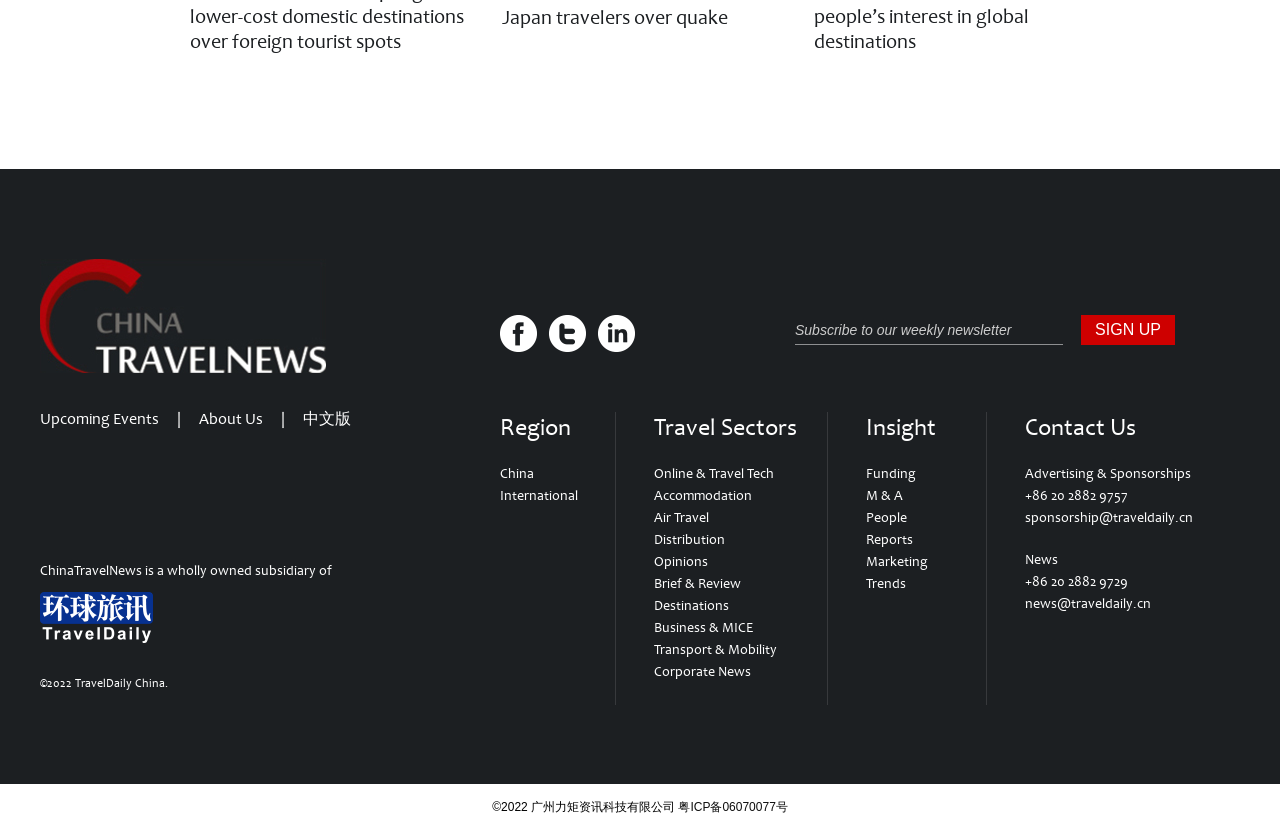Please identify the bounding box coordinates of the clickable region that I should interact with to perform the following instruction: "Subscribe to the weekly newsletter". The coordinates should be expressed as four float numbers between 0 and 1, i.e., [left, top, right, bottom].

[0.621, 0.381, 0.83, 0.415]